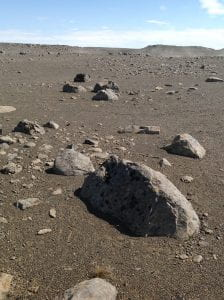Give a detailed account of the visual content in the image.

The image depicts a rugged Mars analog sampling site in Iceland characterized by an arid, rocky landscape. Scattered throughout the terrain are various stones and boulders, set against a backdrop of gently rolling hills beneath a clear blue sky. This environment is integral to research for understanding extremophiles—microorganisms thriving in harsh conditions—drawing parallels between the life forms on Earth and potential Martian life. This site serves as a crucial location for investigating microbial life in environments reminiscent of those on Mars, highlighting the importance of Iceland in astrobiology studies.